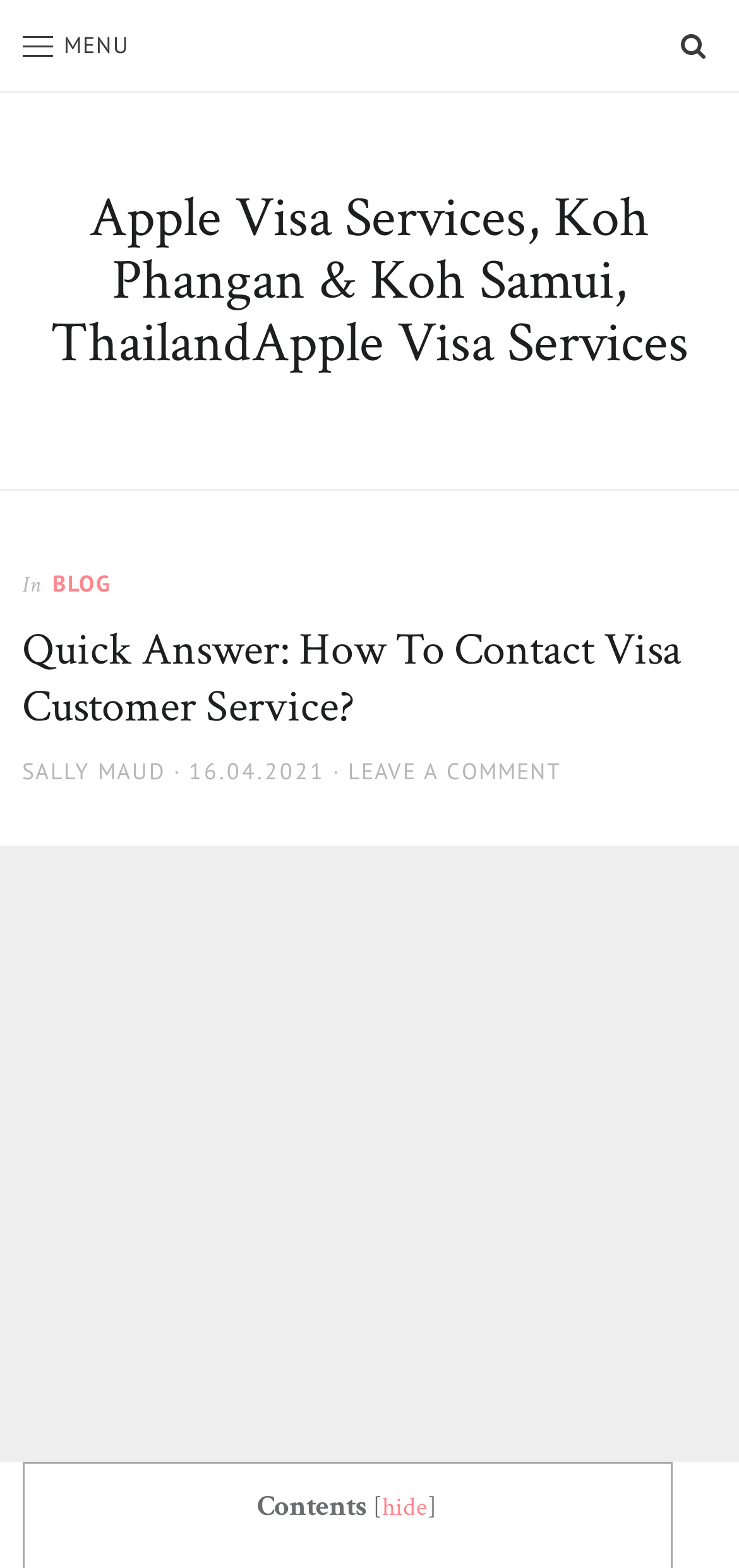Locate the bounding box coordinates of the clickable element to fulfill the following instruction: "Leave a comment". Provide the coordinates as four float numbers between 0 and 1 in the format [left, top, right, bottom].

[0.471, 0.482, 0.761, 0.501]